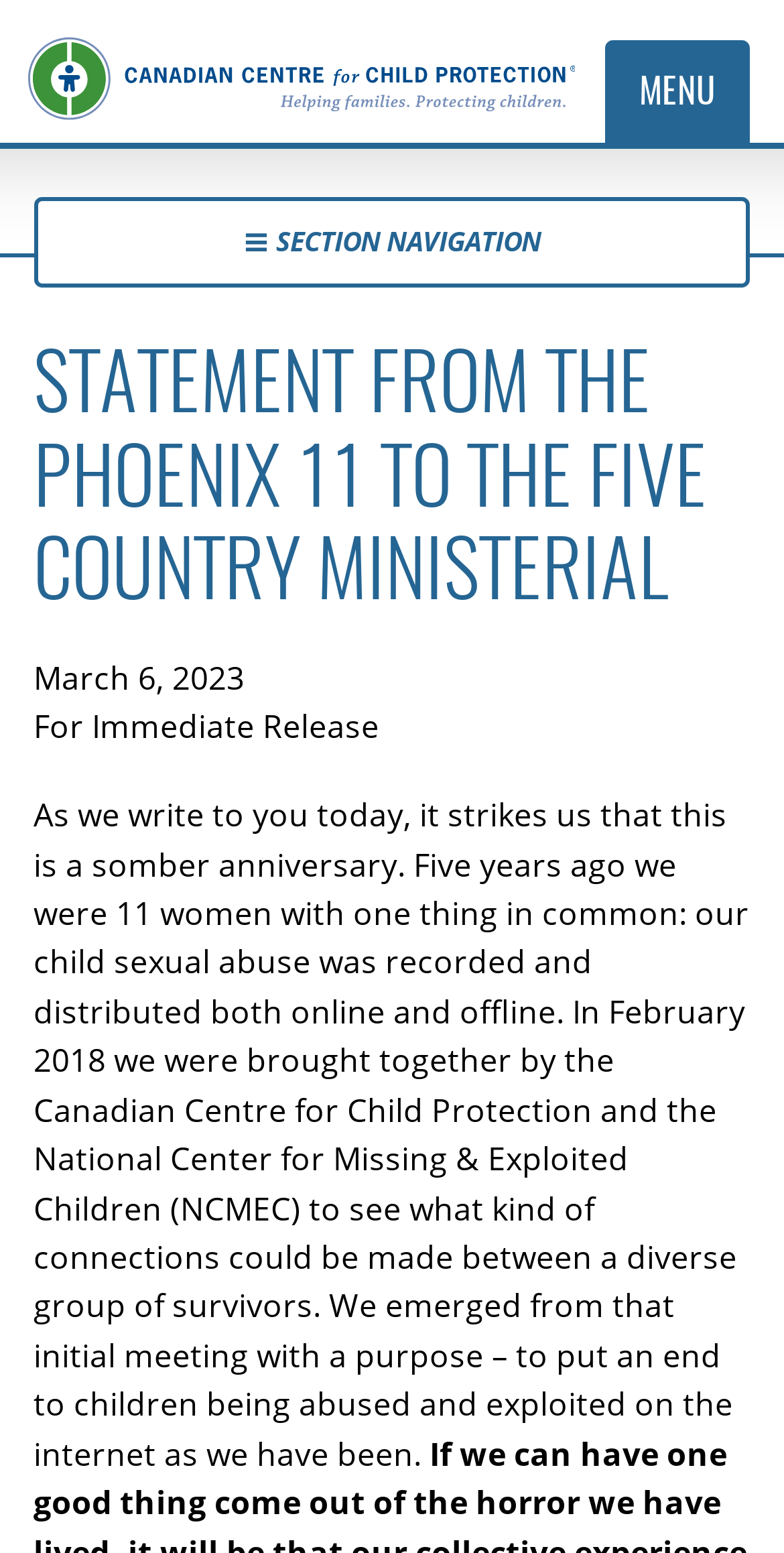Find the bounding box of the web element that fits this description: "Back to top".

[0.859, 0.778, 0.98, 0.839]